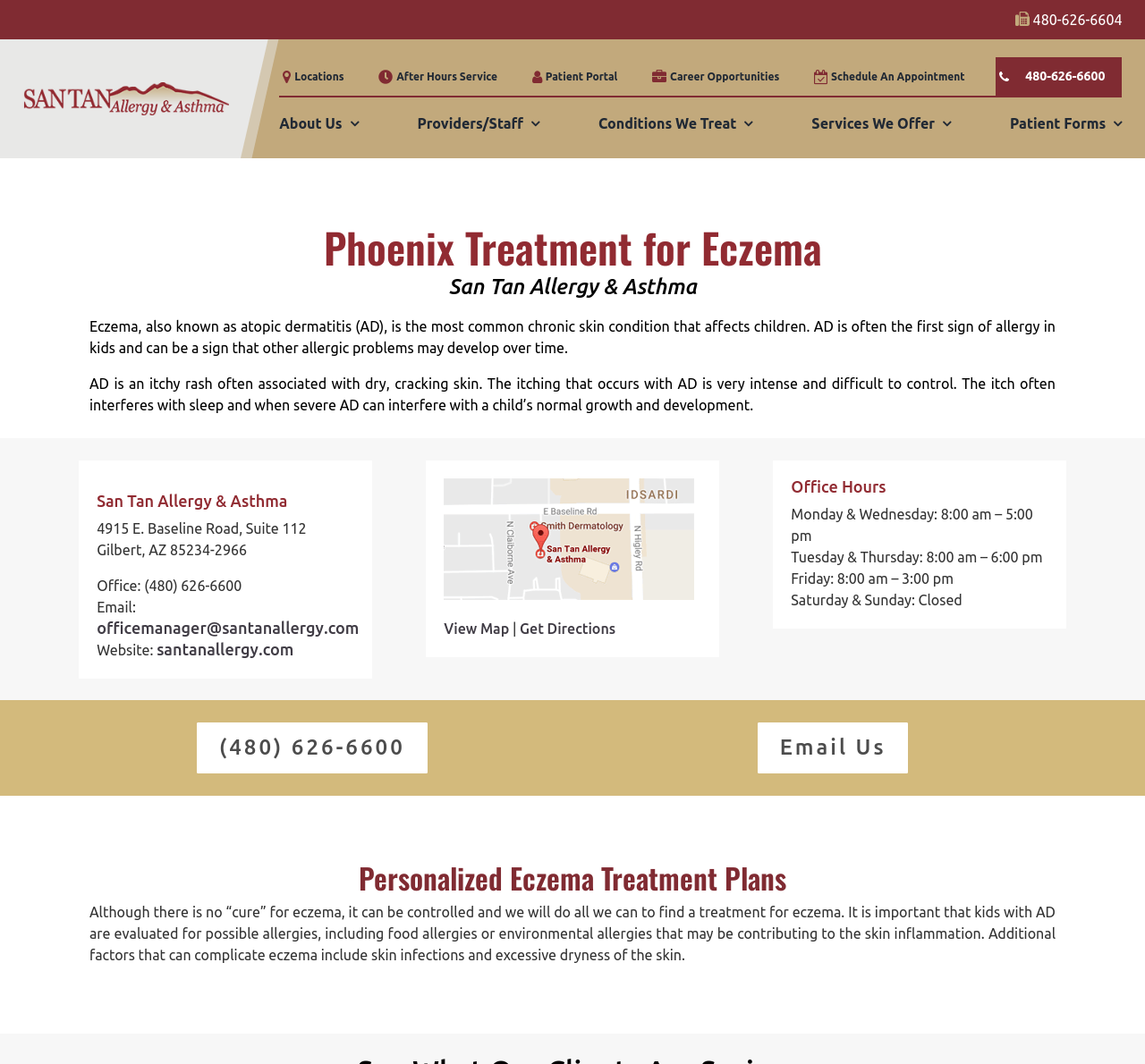Please determine the bounding box of the UI element that matches this description: alt="San Tan Allergy logo". The coordinates should be given as (top-left x, top-left y, bottom-right x, bottom-right y), with all values between 0 and 1.

[0.02, 0.077, 0.2, 0.092]